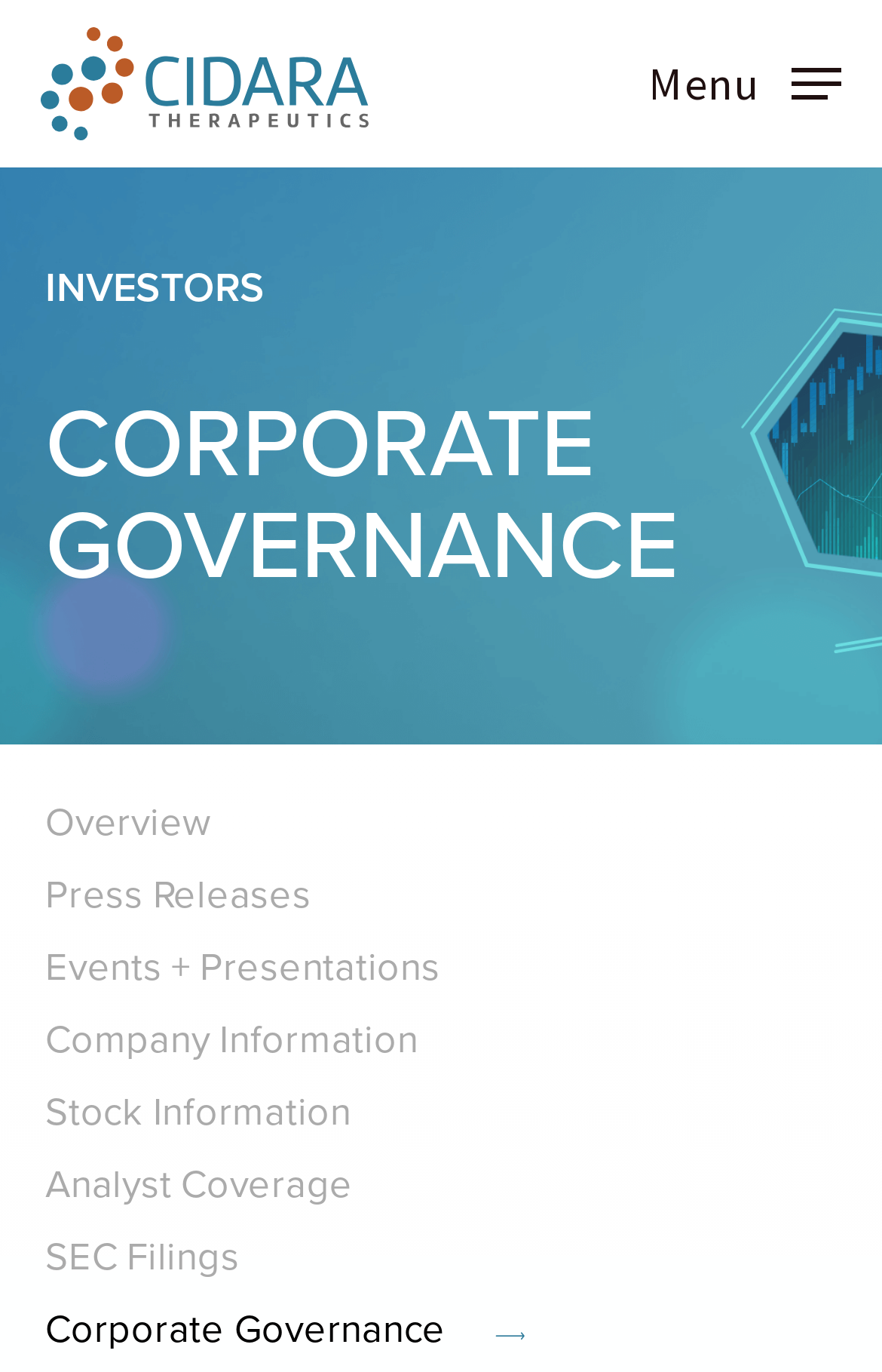Extract the bounding box coordinates for the described element: "Menu". The coordinates should be represented as four float numbers between 0 and 1: [left, top, right, bottom].

[0.736, 0.04, 0.954, 0.076]